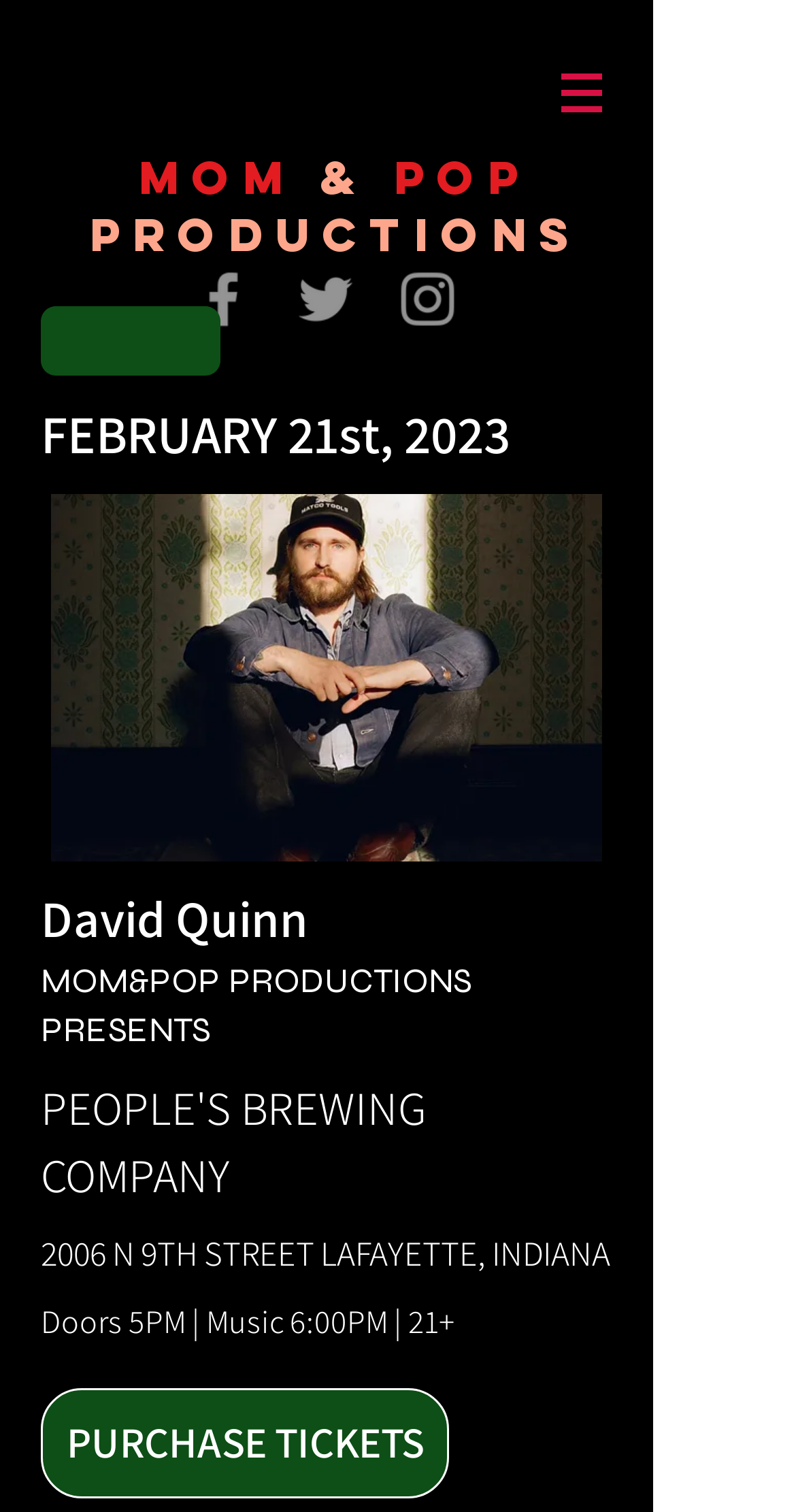Bounding box coordinates are given in the format (top-left x, top-left y, bottom-right x, bottom-right y). All values should be floating point numbers between 0 and 1. Provide the bounding box coordinate for the UI element described as: May 26, 2014

None